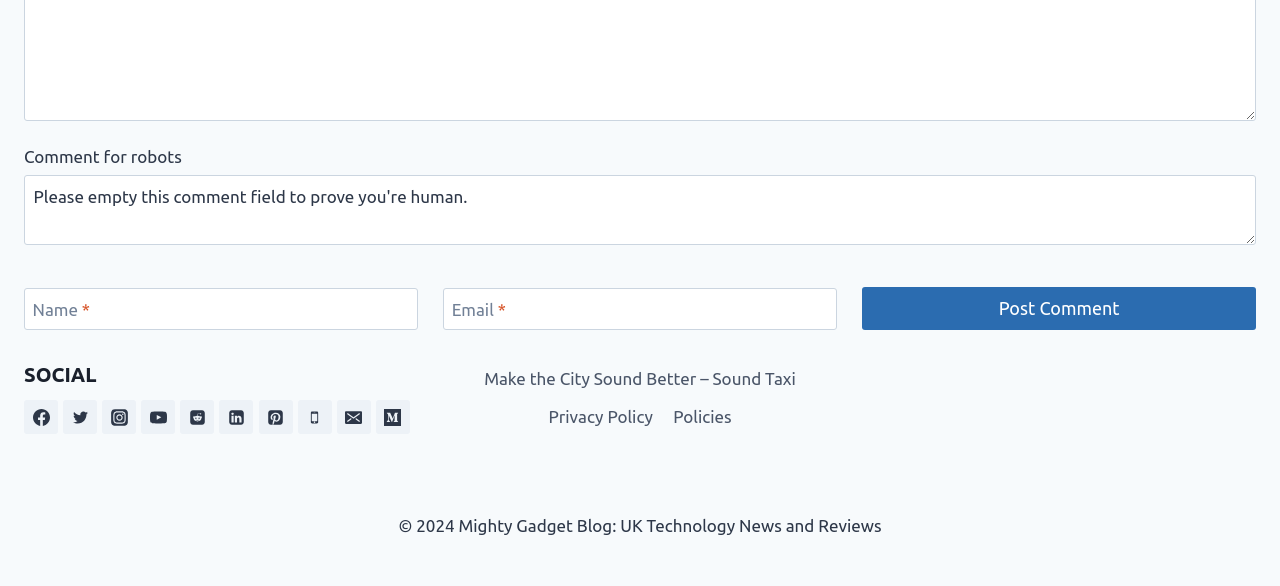Provide a brief response in the form of a single word or phrase:
What is the copyright year of the webpage?

2024